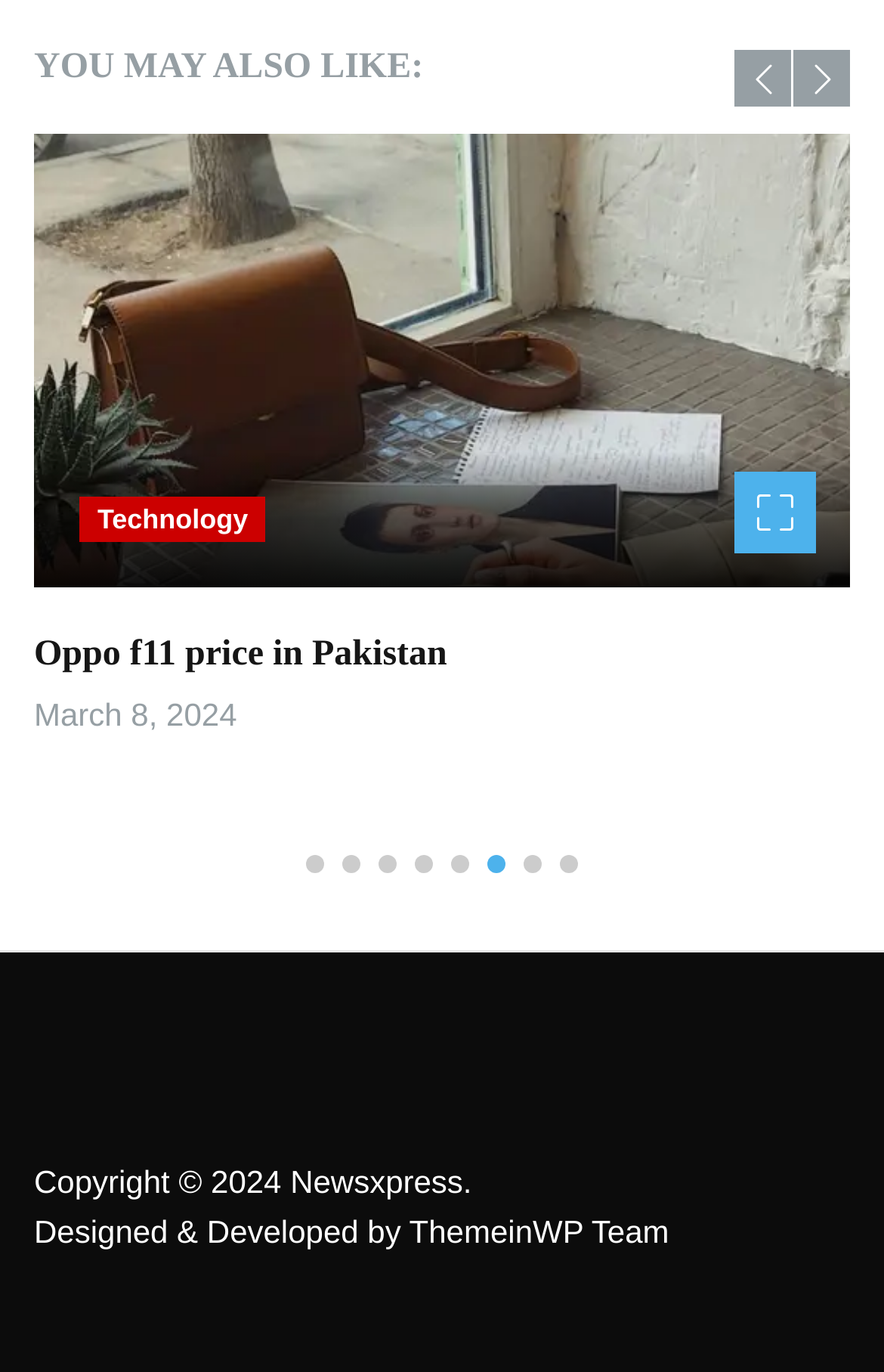From the element description: "Facebook", extract the bounding box coordinates of the UI element. The coordinates should be expressed as four float numbers between 0 and 1, in the order [left, top, right, bottom].

None